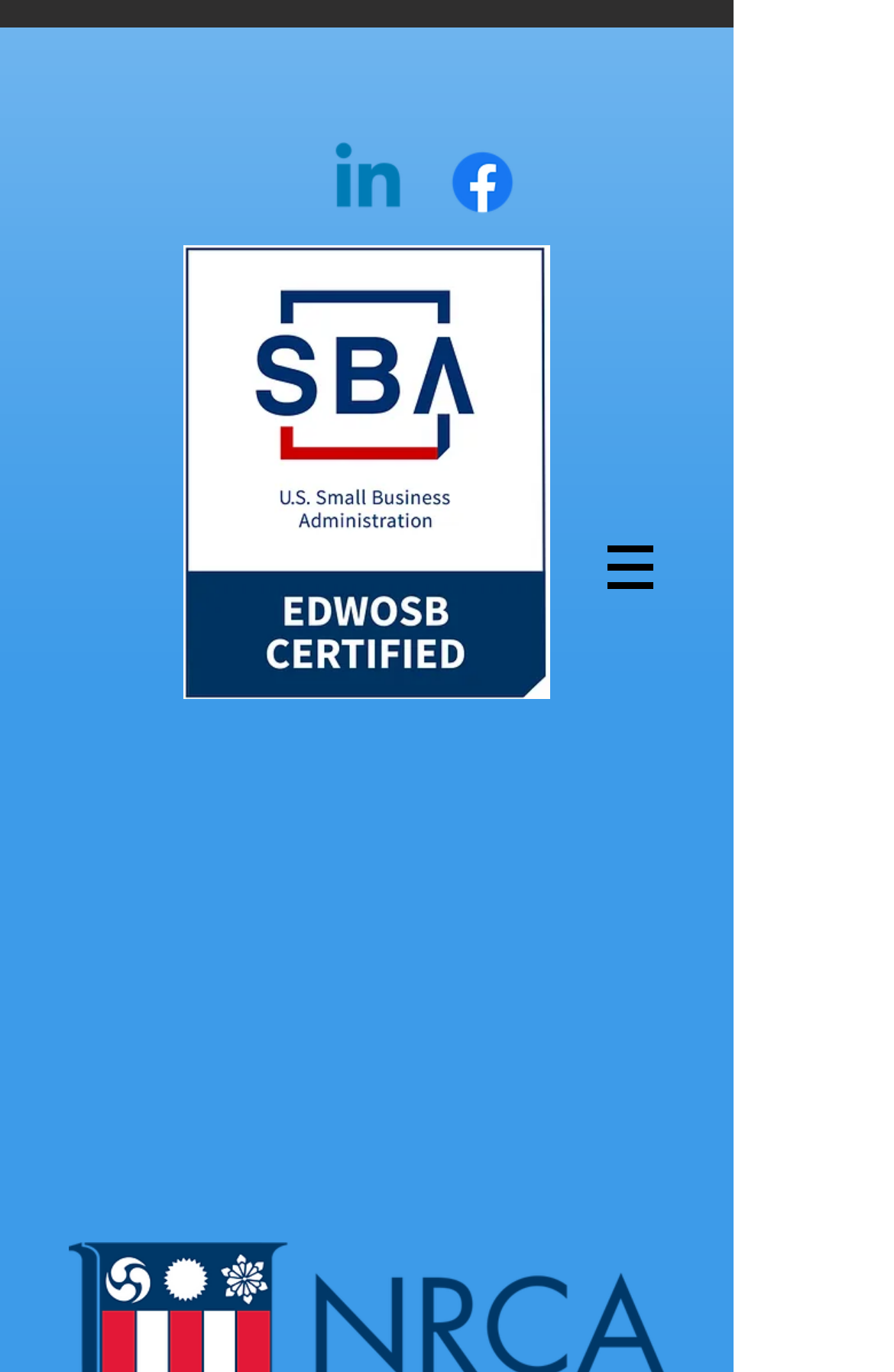Using the information in the image, could you please answer the following question in detail:
What is the purpose of the button with a popup menu?

I found a button with a popup menu in the navigation section, which implies that it is used for site navigation.